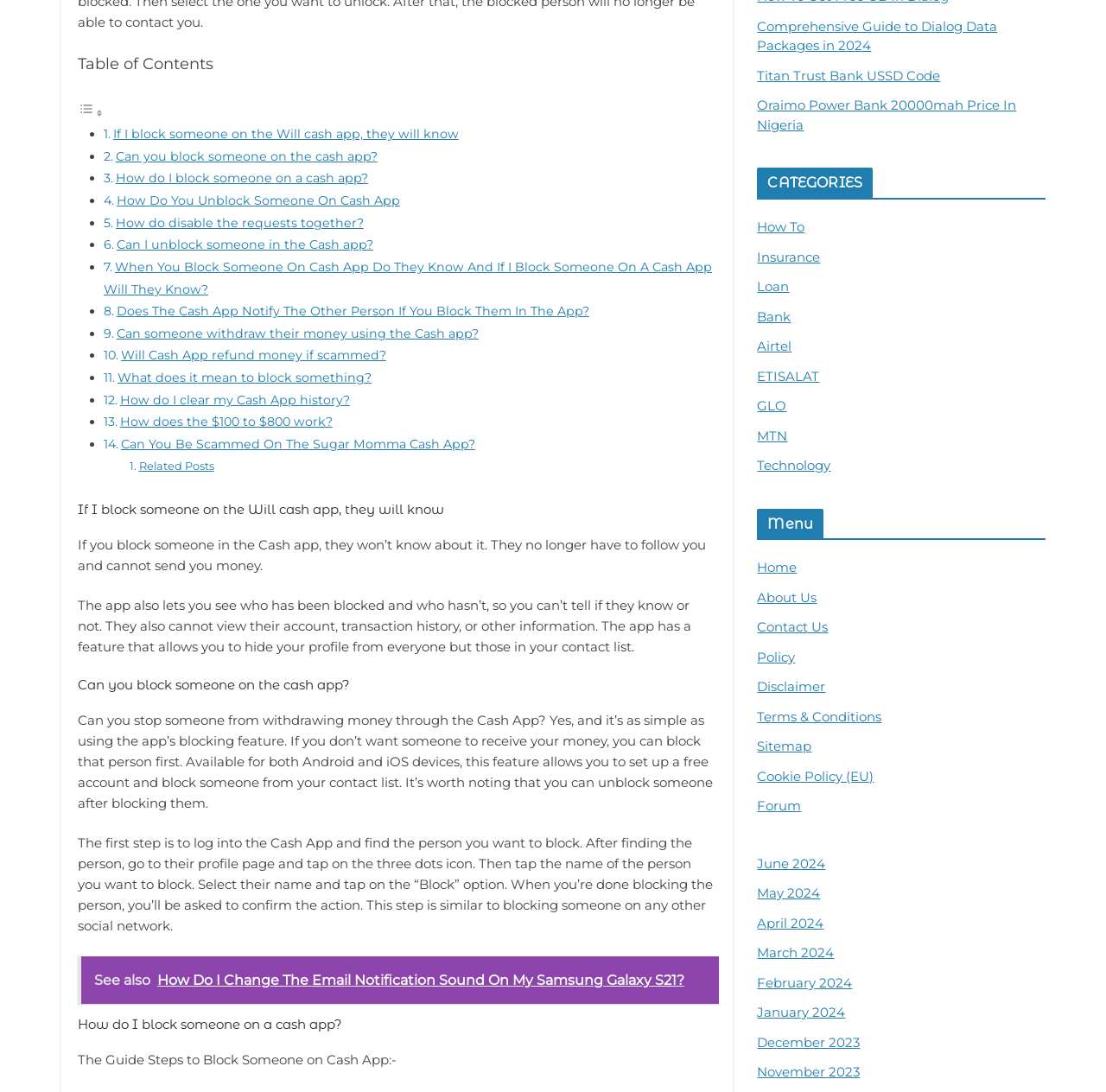What happens when you block someone on the Cash App?
Answer the question with as much detail as you can, using the image as a reference.

According to the webpage, when you block someone on the Cash App, they won’t know about it. They no longer have to follow you and cannot send you money. The app also lets you see who has been blocked and who hasn’t, so you can’t tell if they know or not.